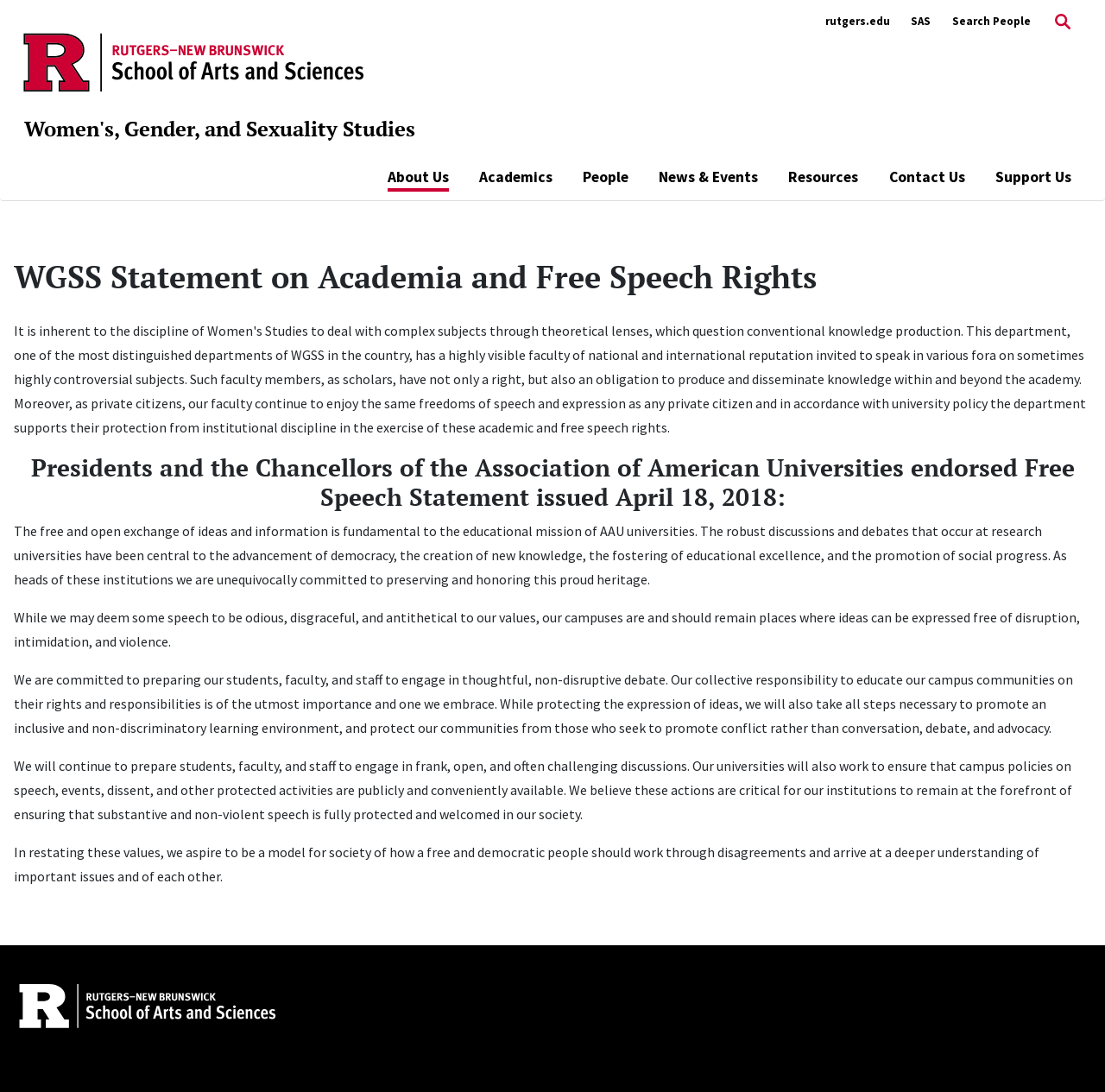Answer the question with a single word or phrase: 
What is the purpose of the university?

Educational mission